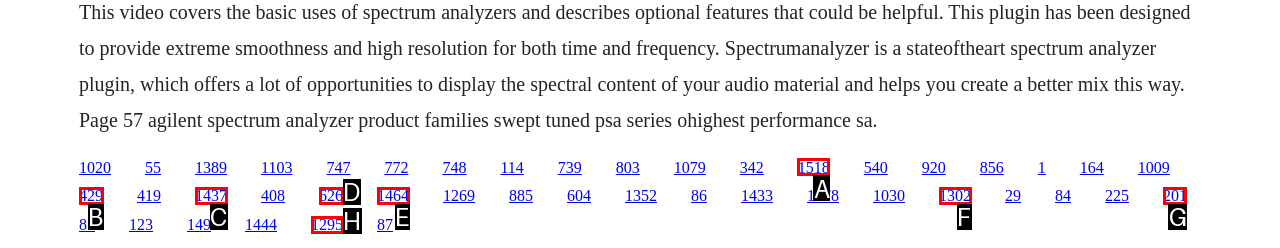Pick the option that should be clicked to perform the following task: click the last link
Answer with the letter of the selected option from the available choices.

G